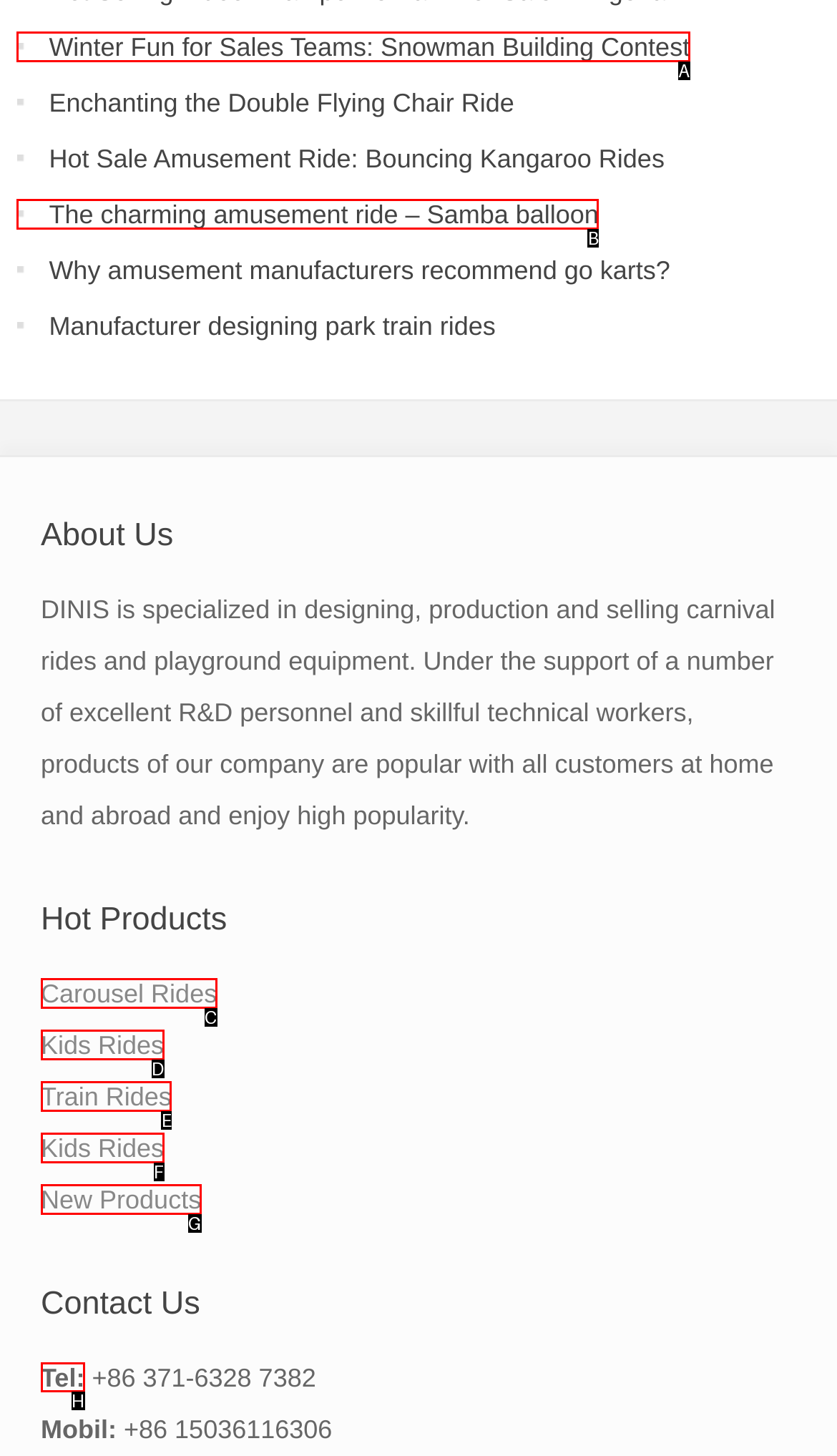Point out the option that needs to be clicked to fulfill the following instruction: Click on '1 Philosophy’s role vis-à-vis theoretical and everyday concepts'
Answer with the letter of the appropriate choice from the listed options.

None